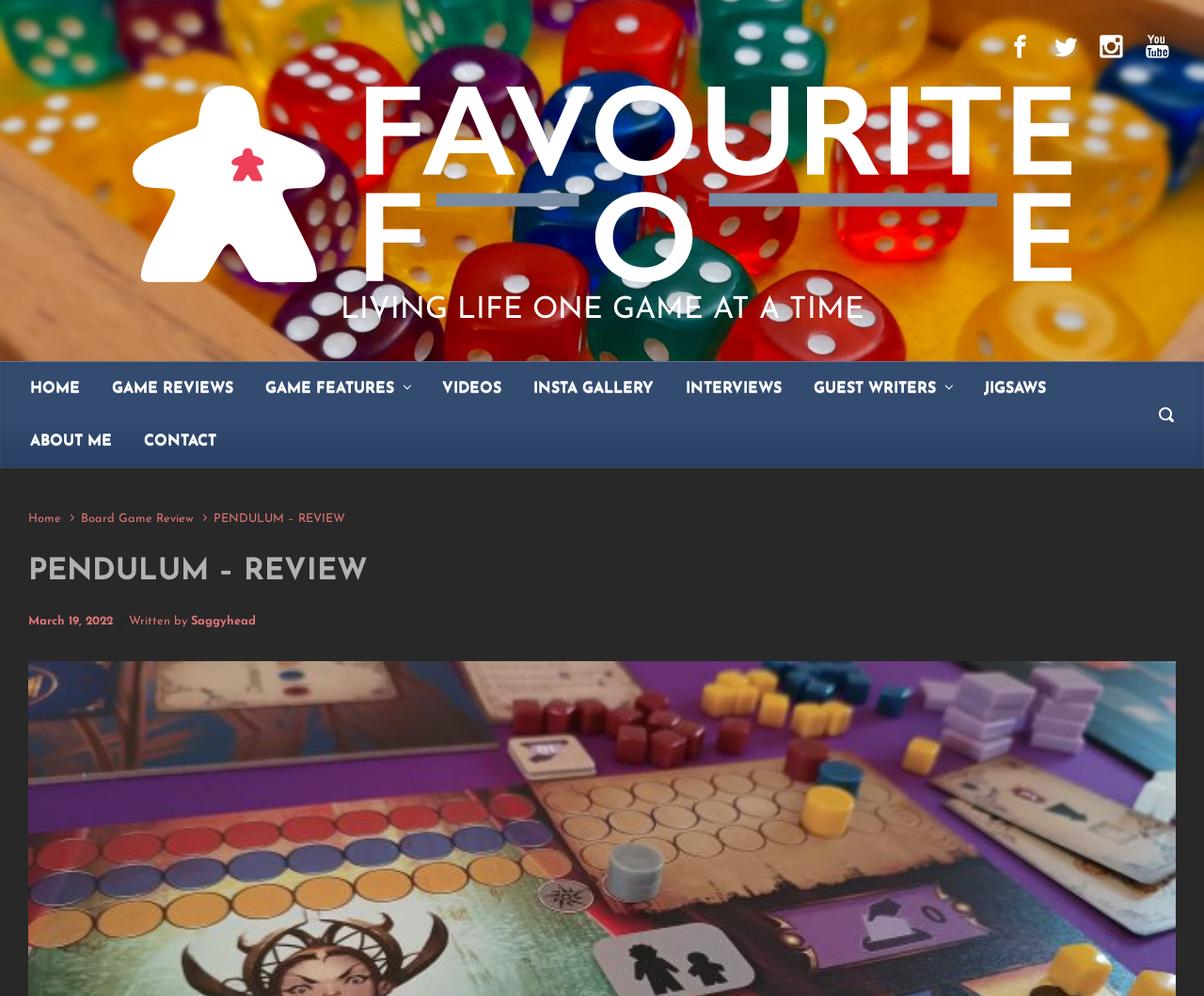What is the date of the review?
Please describe in detail the information shown in the image to answer the question.

I found the answer by looking at the static text 'March 19, 2022' below the heading 'PENDULUM – REVIEW'.